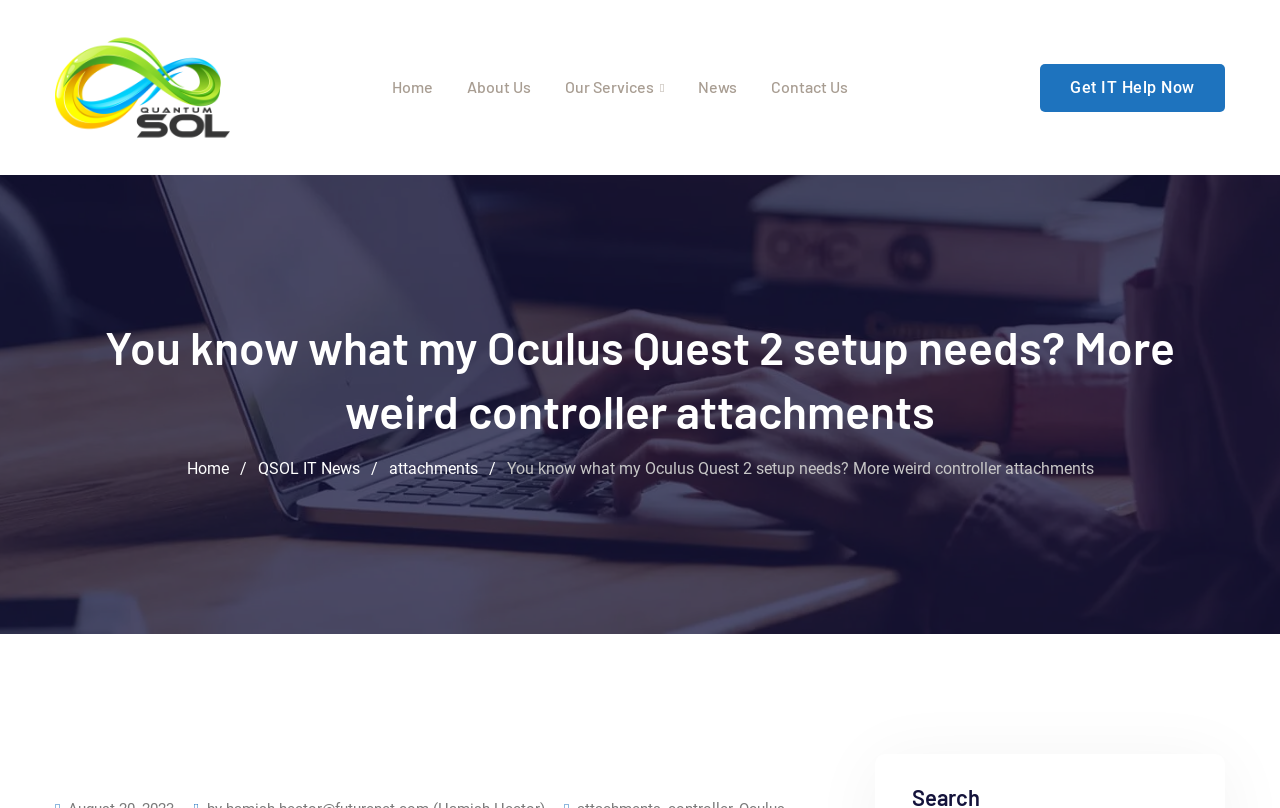From the image, can you give a detailed response to the question below:
How many links are in the top navigation bar?

I counted the number of links in the top navigation bar by looking at the links with y-coordinates between 0.051 and 0.163. There are 5 links: 'Home', 'About Us', 'Our Services', 'News', and 'Contact Us'.